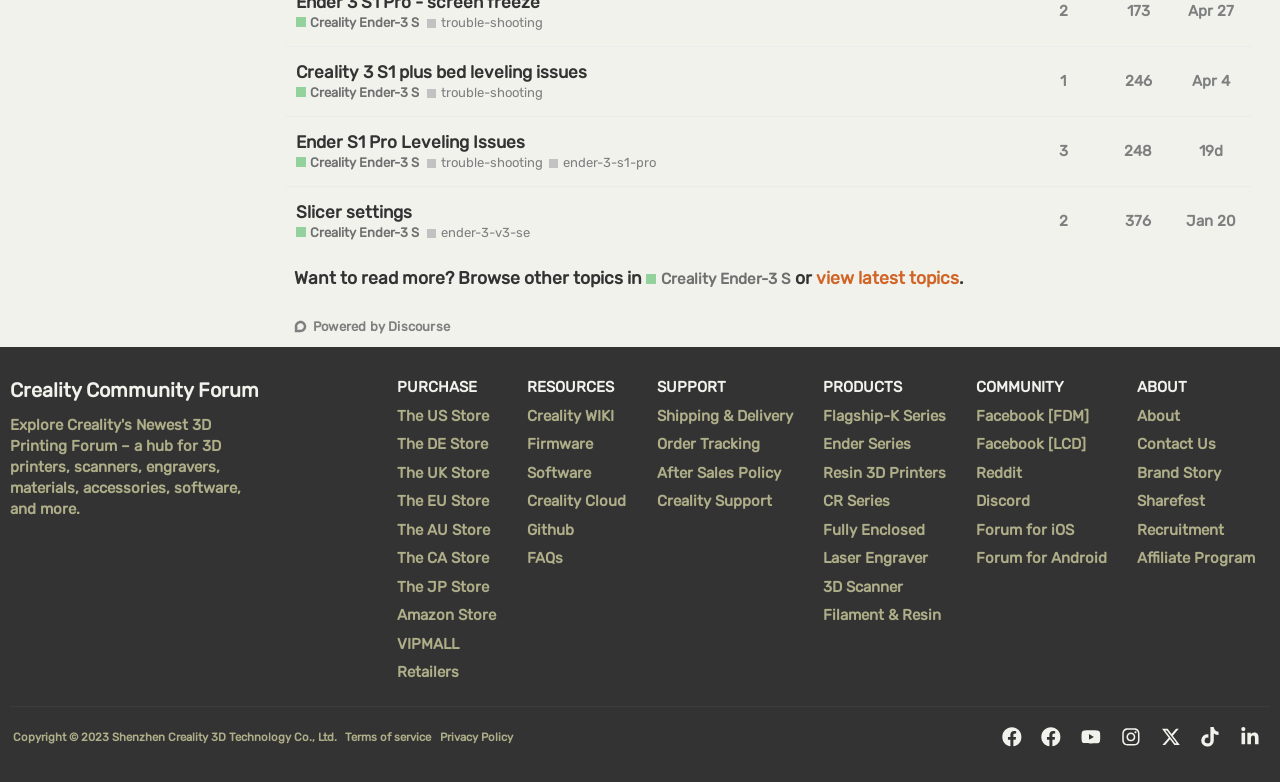Please provide the bounding box coordinates for the element that needs to be clicked to perform the instruction: "Read about Creality 3 S1 plus bed leveling issues". The coordinates must consist of four float numbers between 0 and 1, formatted as [left, top, right, bottom].

[0.231, 0.06, 0.459, 0.124]